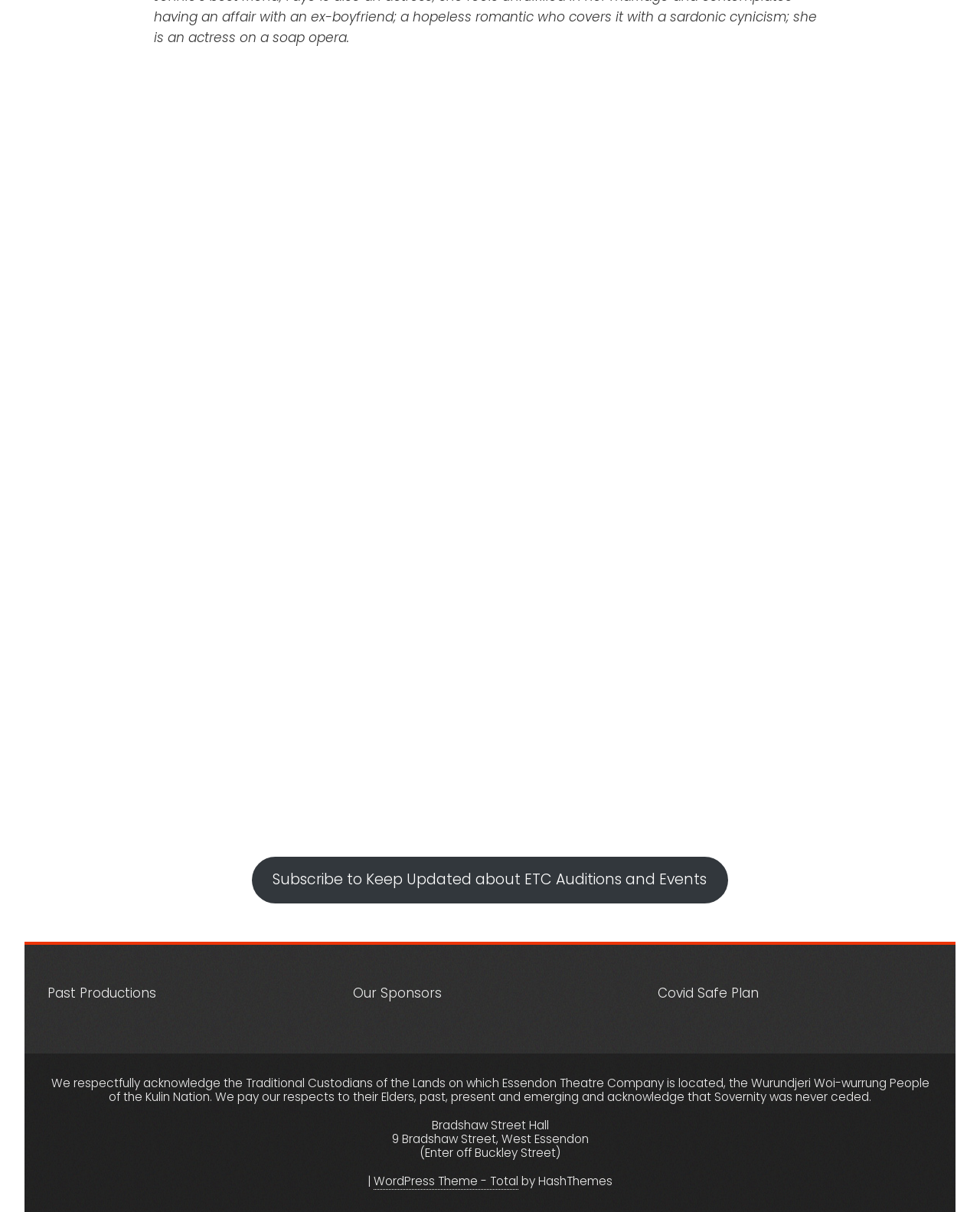Provide a brief response to the question below using a single word or phrase: 
What is the name of the company that created the WordPress theme?

HashThemes